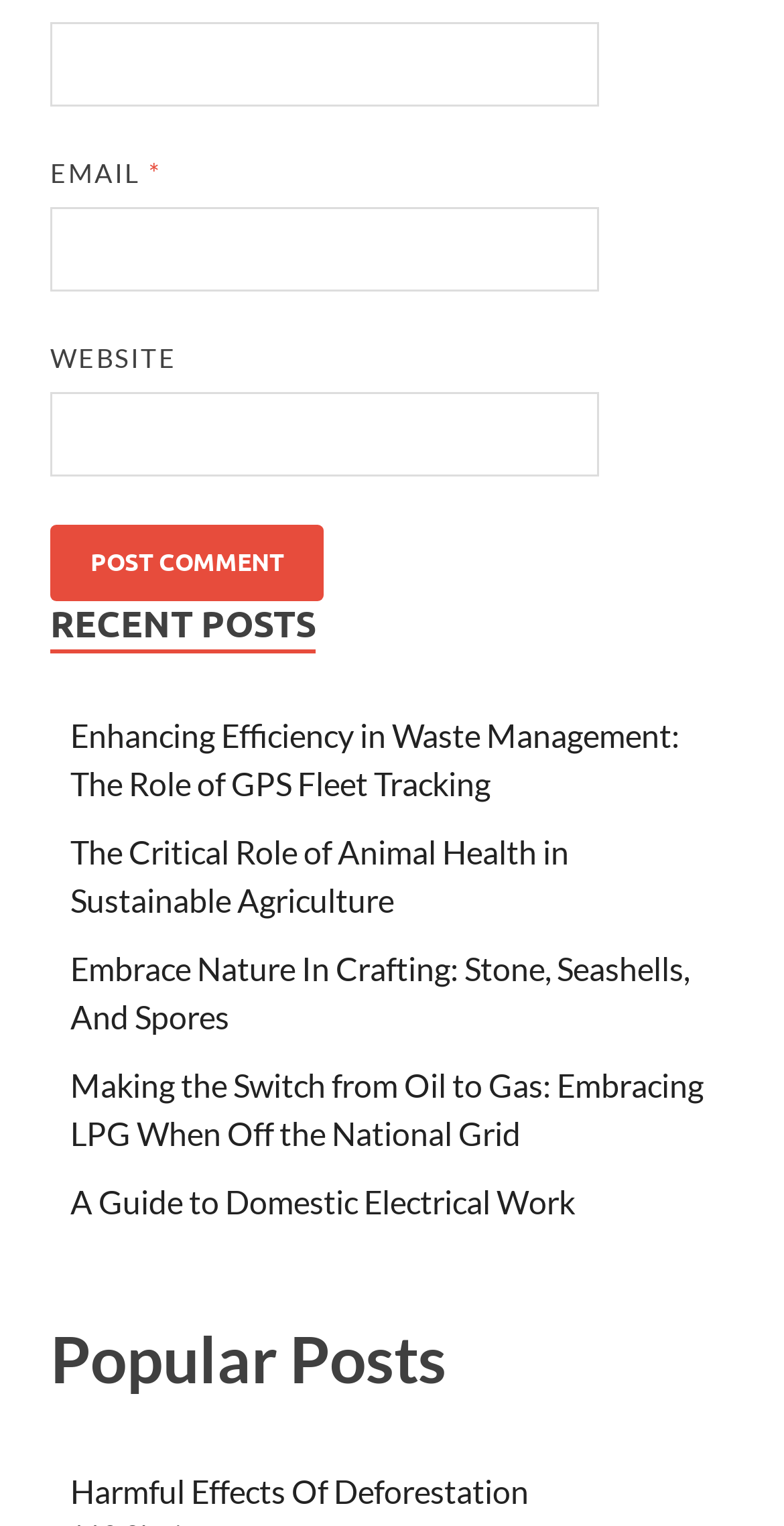Determine the bounding box coordinates of the region to click in order to accomplish the following instruction: "Read the article about Enhancing Efficiency in Waste Management". Provide the coordinates as four float numbers between 0 and 1, specifically [left, top, right, bottom].

[0.09, 0.469, 0.867, 0.525]